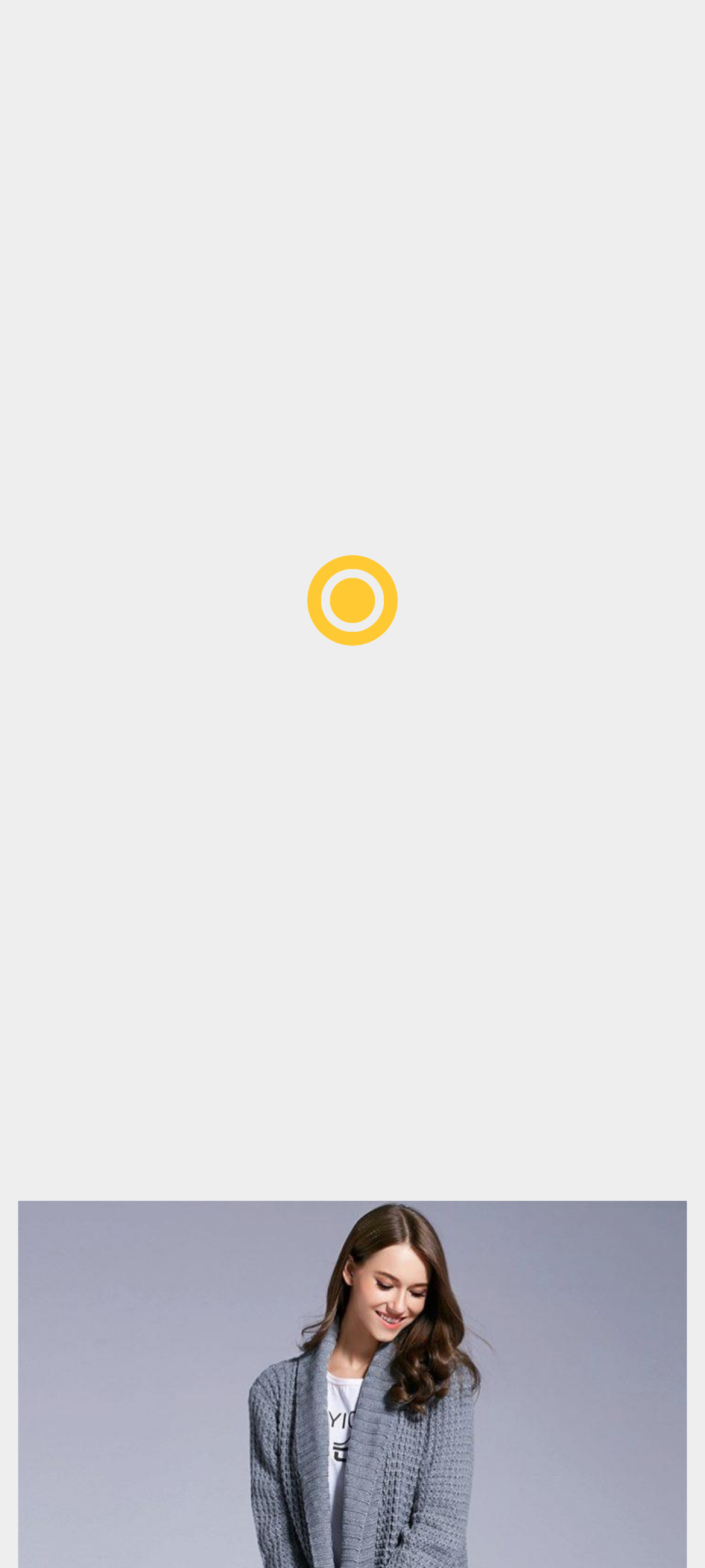Identify the bounding box coordinates for the element you need to click to achieve the following task: "go to homepage". The coordinates must be four float values ranging from 0 to 1, formatted as [left, top, right, bottom].

[0.367, 0.092, 0.633, 0.221]